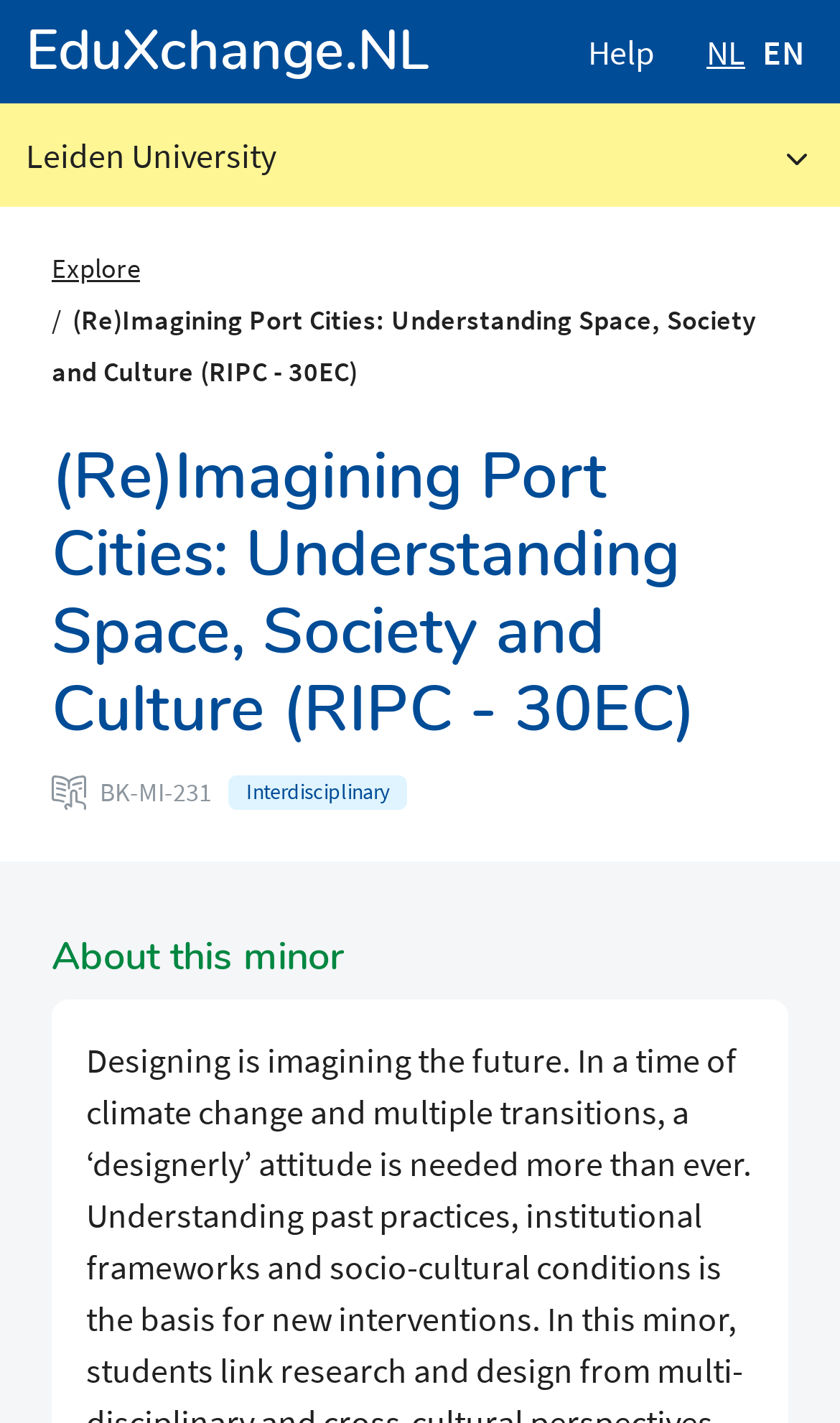Provide the bounding box coordinates, formatted as (top-left x, top-left y, bottom-right x, bottom-right y), with all values being floating point numbers between 0 and 1. Identify the bounding box of the UI element that matches the description: Menu

None